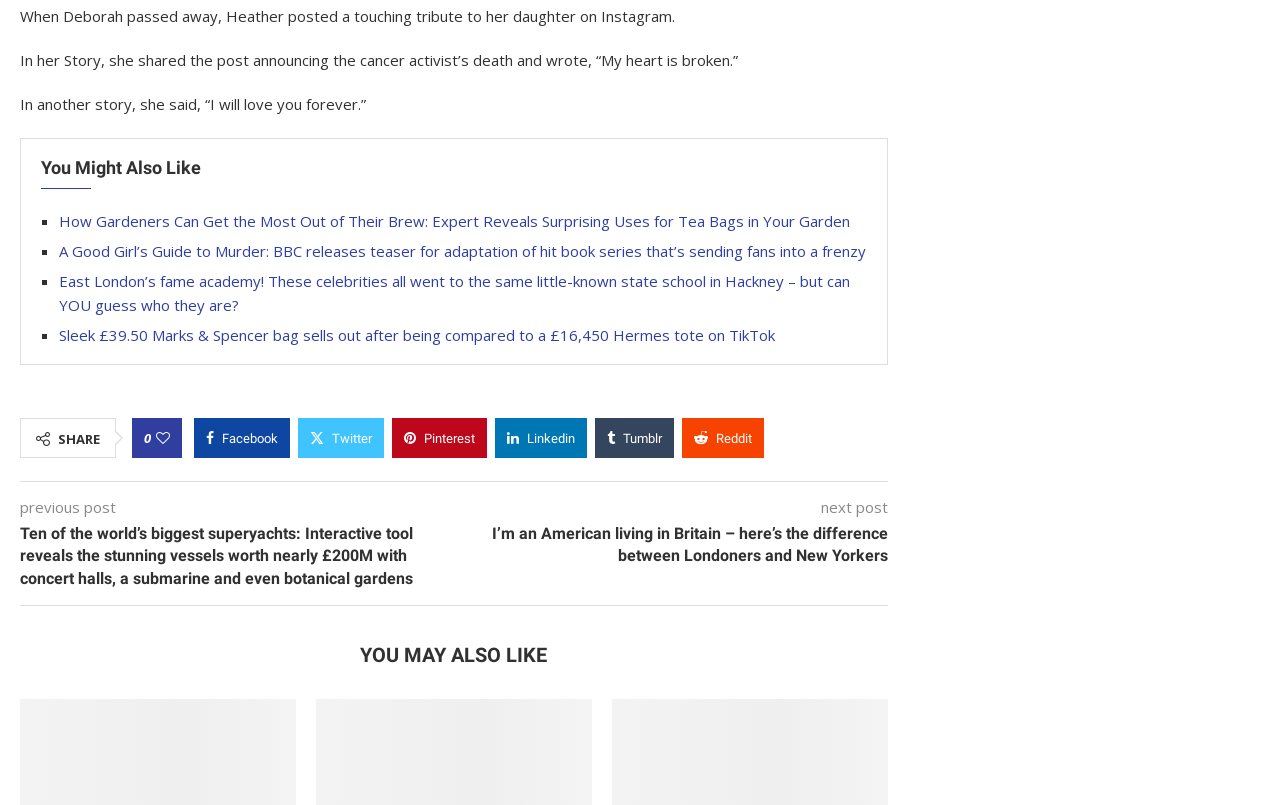Locate the coordinates of the bounding box for the clickable region that fulfills this instruction: "Read the article about Gardeners and Tea Bags".

[0.046, 0.262, 0.664, 0.287]